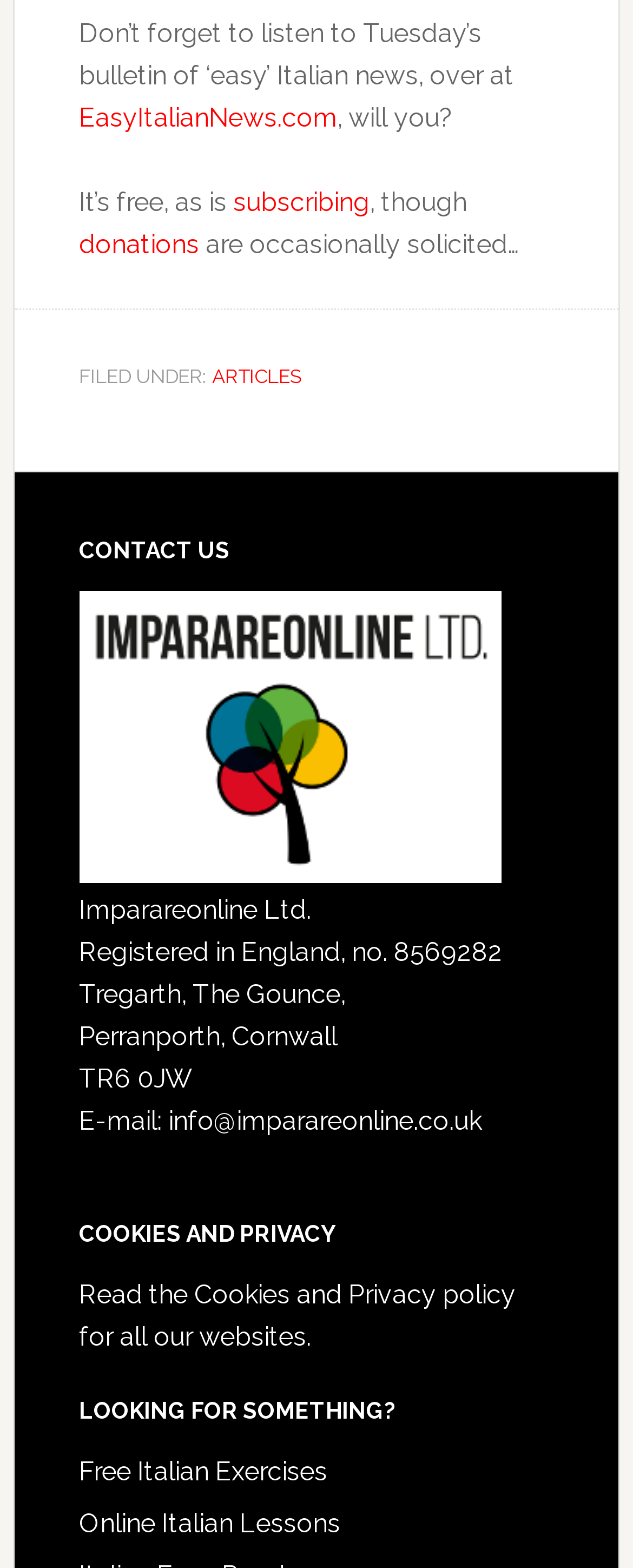Locate the bounding box coordinates of the clickable area needed to fulfill the instruction: "make a donation".

[0.125, 0.146, 0.315, 0.166]